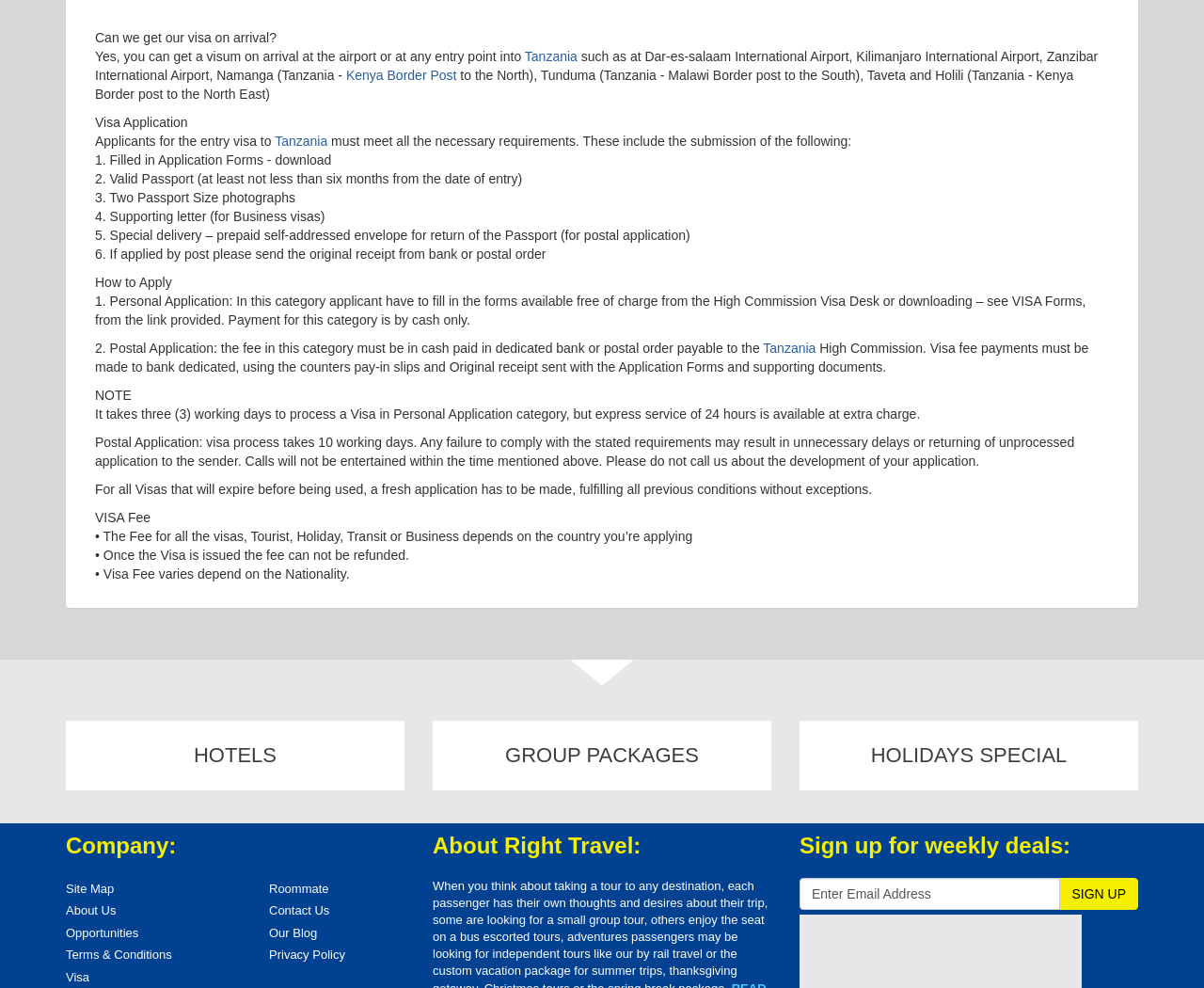Could you find the bounding box coordinates of the clickable area to complete this instruction: "Click on HOTELS"?

[0.055, 0.73, 0.336, 0.8]